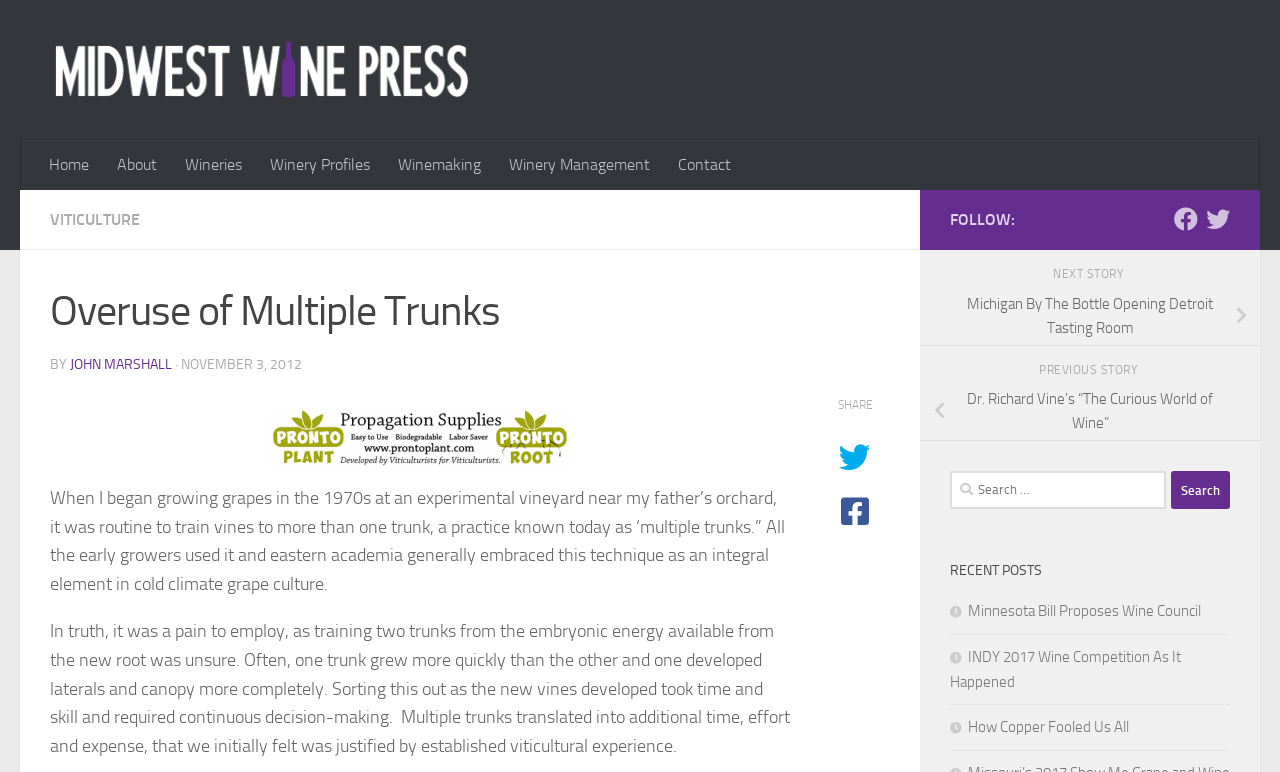Determine the bounding box coordinates of the clickable region to carry out the instruction: "Click on the 'Home' link".

[0.027, 0.181, 0.08, 0.246]